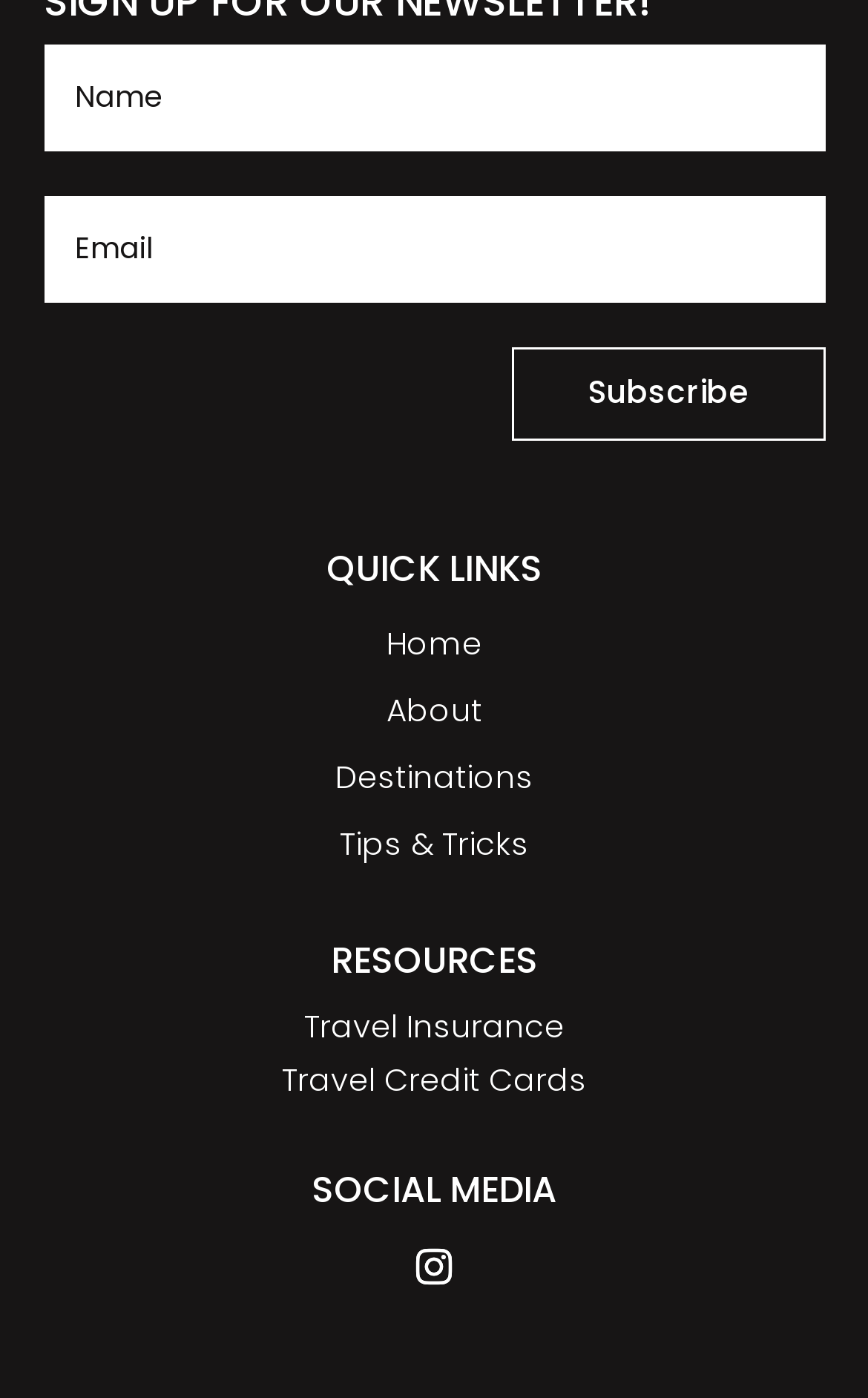Please identify the bounding box coordinates of the clickable element to fulfill the following instruction: "Go to home page". The coordinates should be four float numbers between 0 and 1, i.e., [left, top, right, bottom].

[0.082, 0.449, 0.918, 0.484]